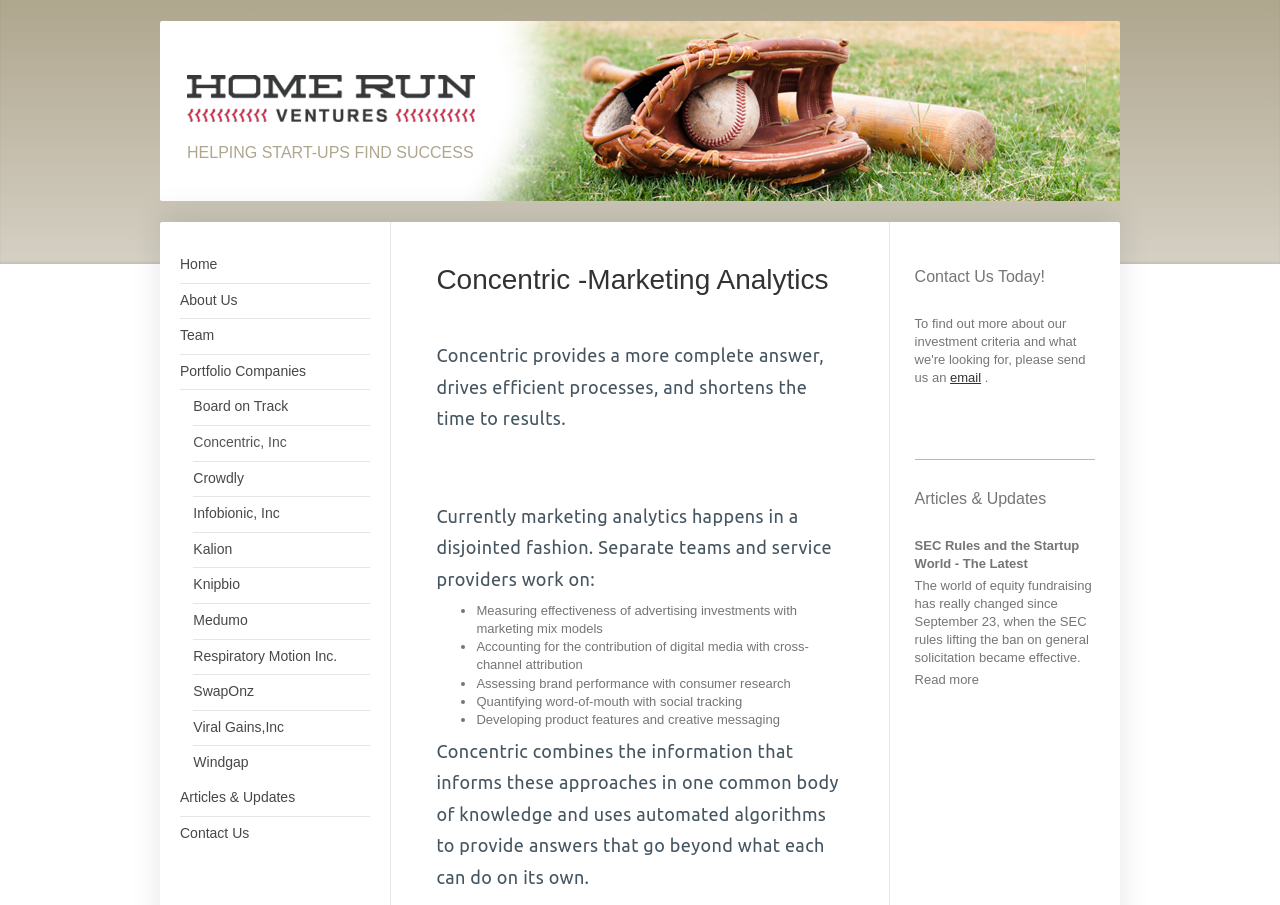Determine the bounding box coordinates for the area that should be clicked to carry out the following instruction: "Click on the 'Contact Us' link".

[0.141, 0.901, 0.289, 0.94]